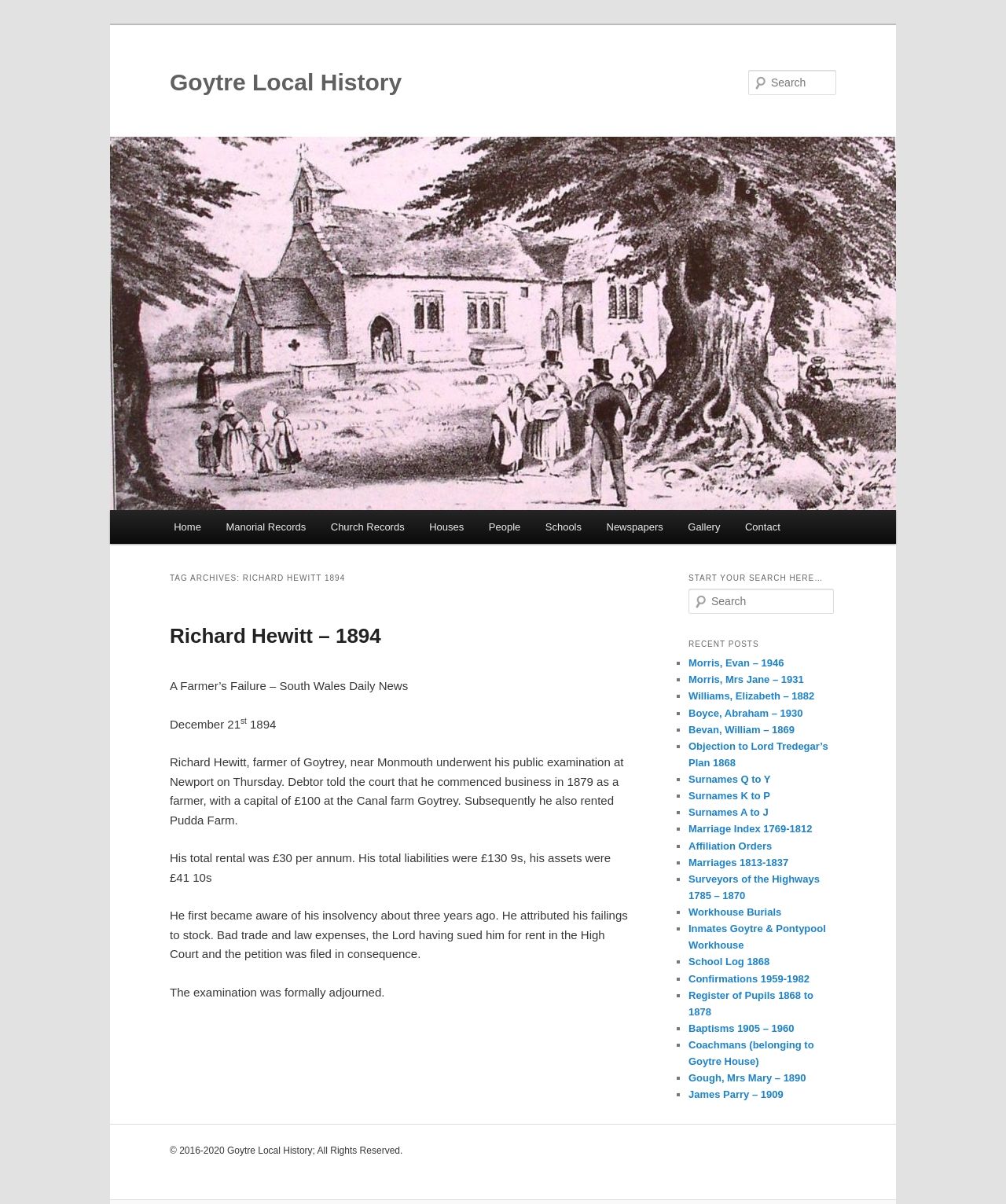Extract the primary headline from the webpage and present its text.

Goytre Local History